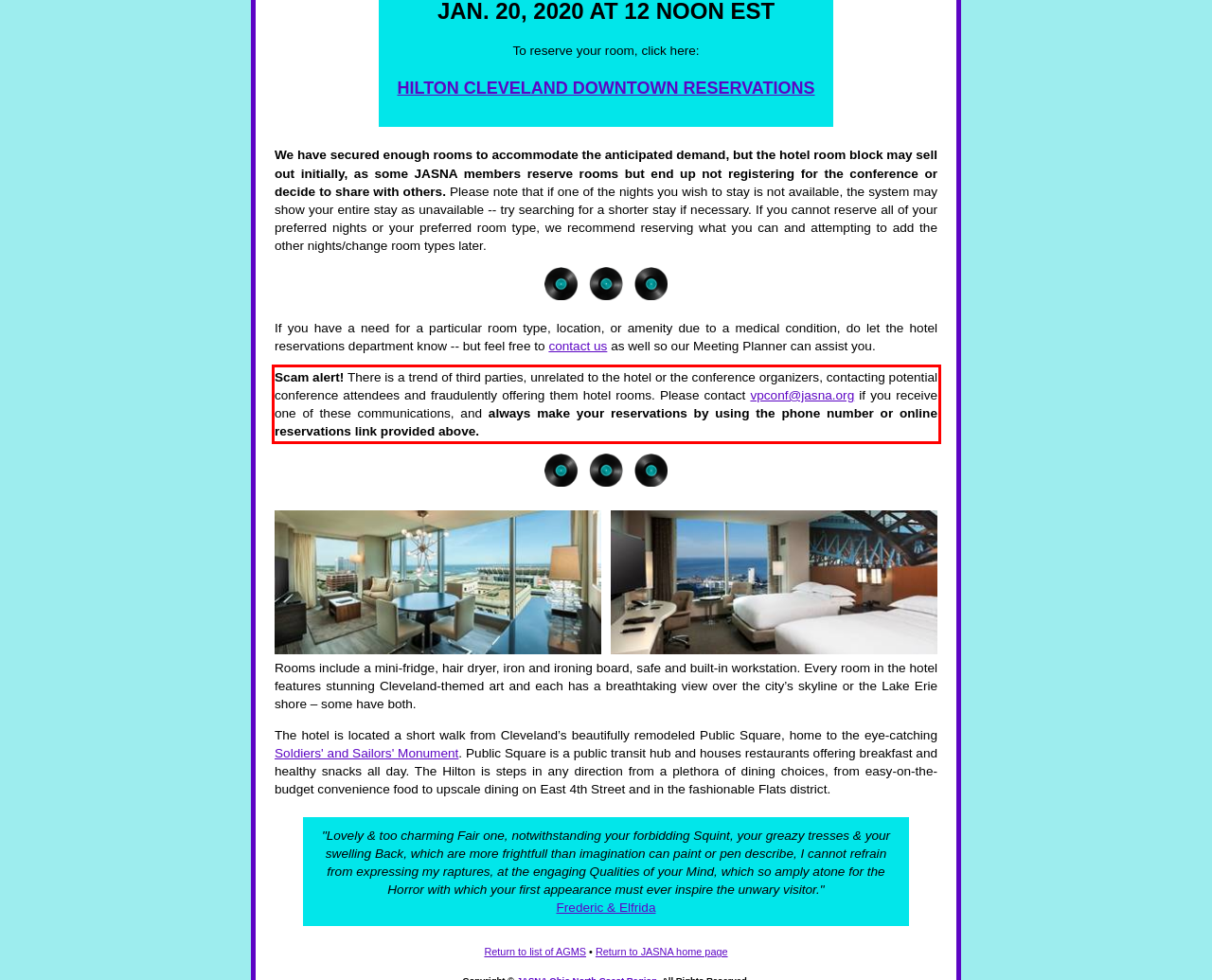From the given screenshot of a webpage, identify the red bounding box and extract the text content within it.

Scam alert! There is a trend of third parties, unrelated to the hotel or the conference organizers, contacting potential conference attendees and fraudulently offering them hotel rooms. Please contact vpconf@jasna.org if you receive one of these communications, and always make your reservations by using the phone number or online reservations link provided above.